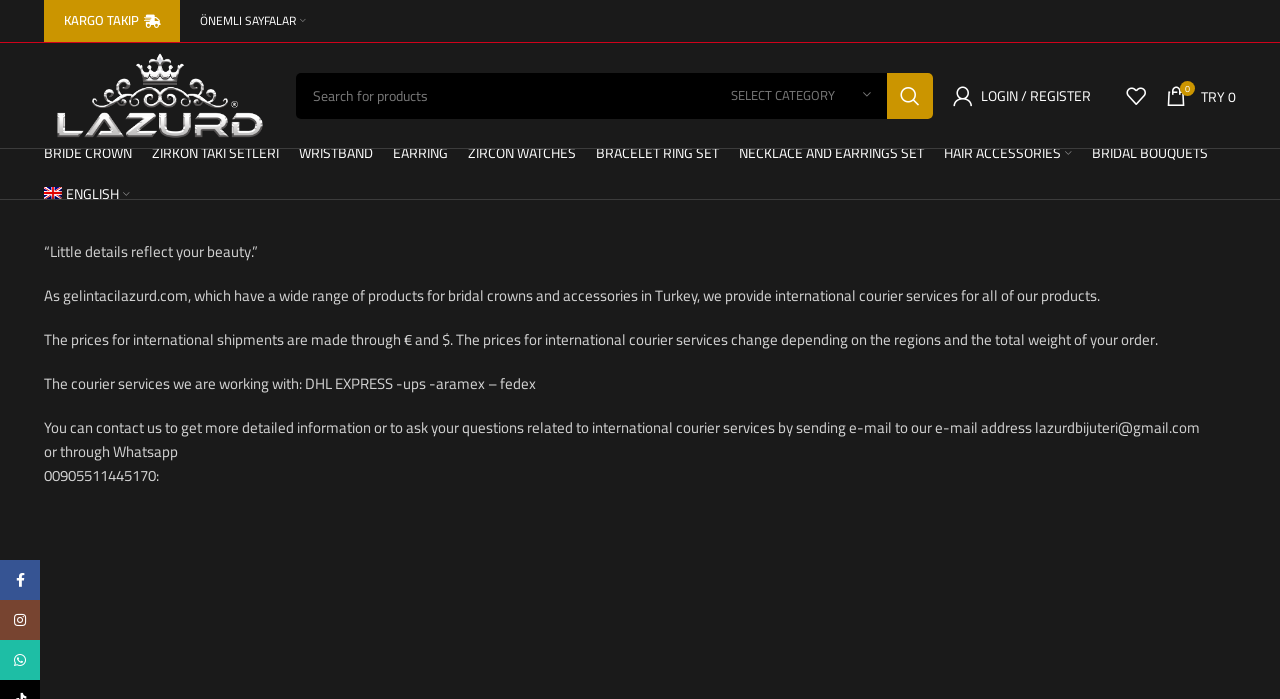What is the purpose of the website?
Kindly answer the question with as much detail as you can.

The purpose of the website is to provide products and services related to bridal crowns and accessories, as indicated by the text 'As gelintacilazurd.com, which have a wide range of products for bridal crowns and accessories in Turkey...'.